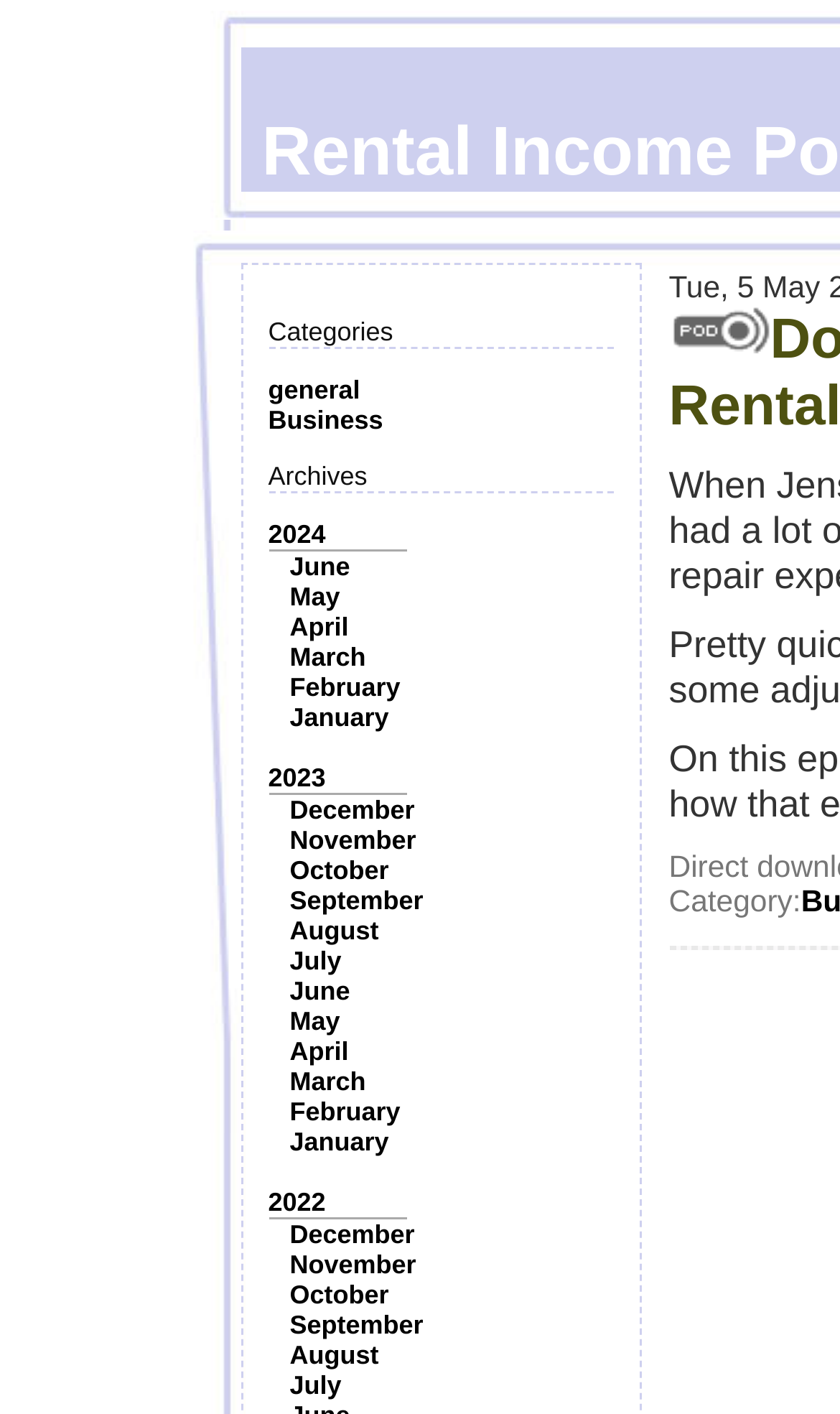Indicate the bounding box coordinates of the element that needs to be clicked to satisfy the following instruction: "Explore accessibility options". The coordinates should be four float numbers between 0 and 1, i.e., [left, top, right, bottom].

None